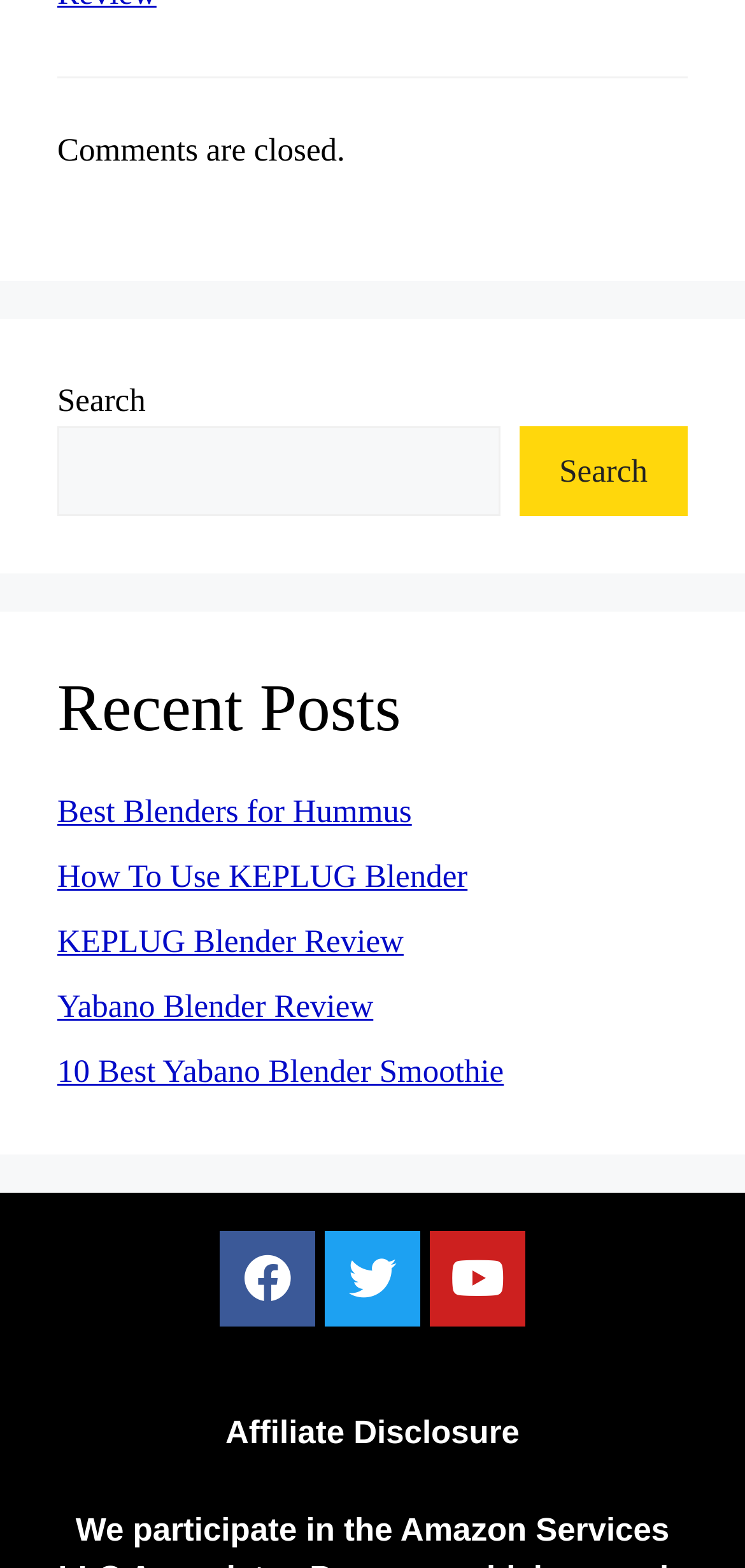Mark the bounding box of the element that matches the following description: "Best Blenders for Hummus".

[0.077, 0.506, 0.553, 0.529]